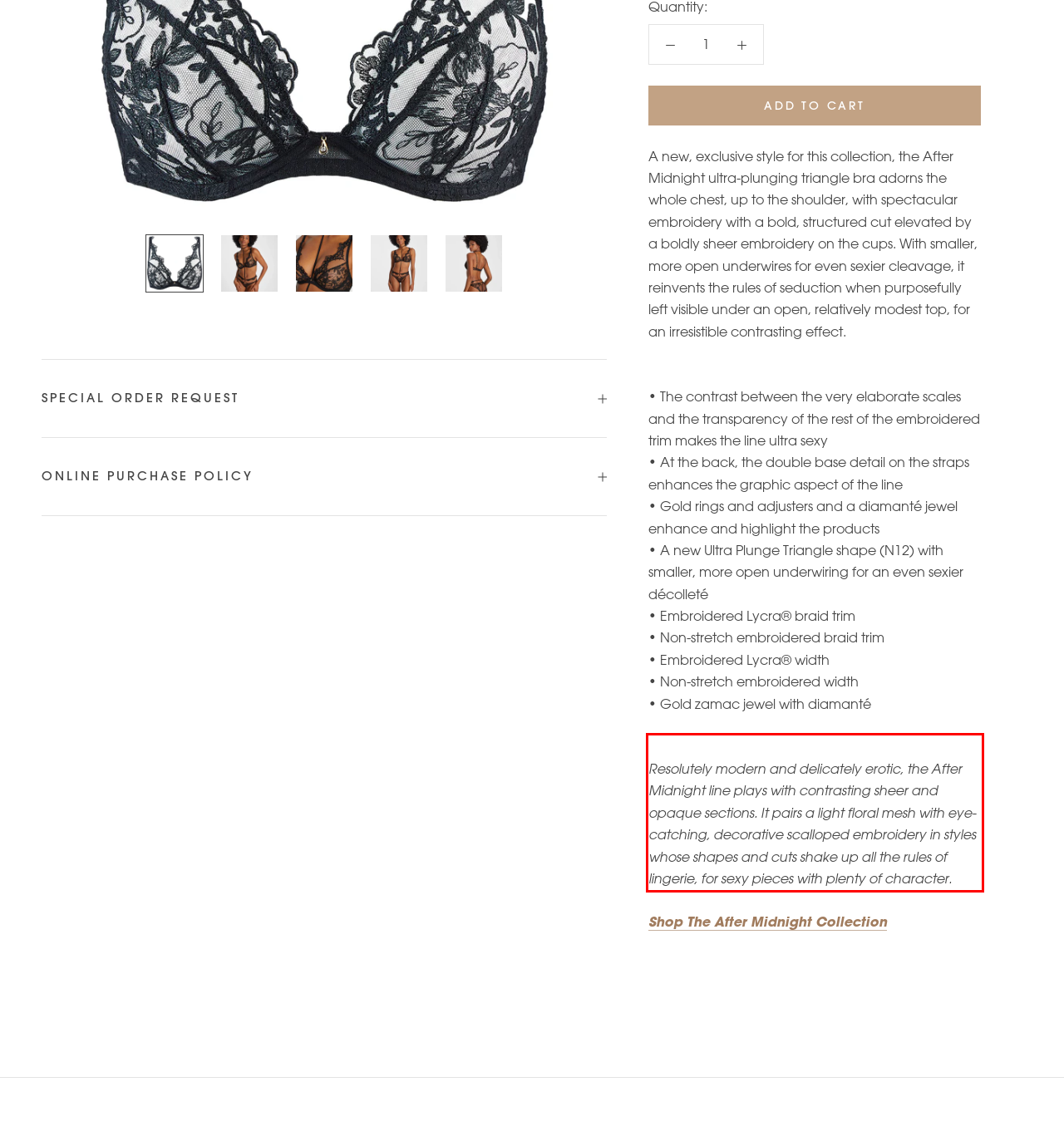You are looking at a screenshot of a webpage with a red rectangle bounding box. Use OCR to identify and extract the text content found inside this red bounding box.

Resolutely modern and delicately erotic, the After Midnight line plays with contrasting sheer and opaque sections. It pairs a light floral mesh with eye-catching, decorative scalloped embroidery in styles whose shapes and cuts shake up all the rules of lingerie, for sexy pieces with plenty of character.